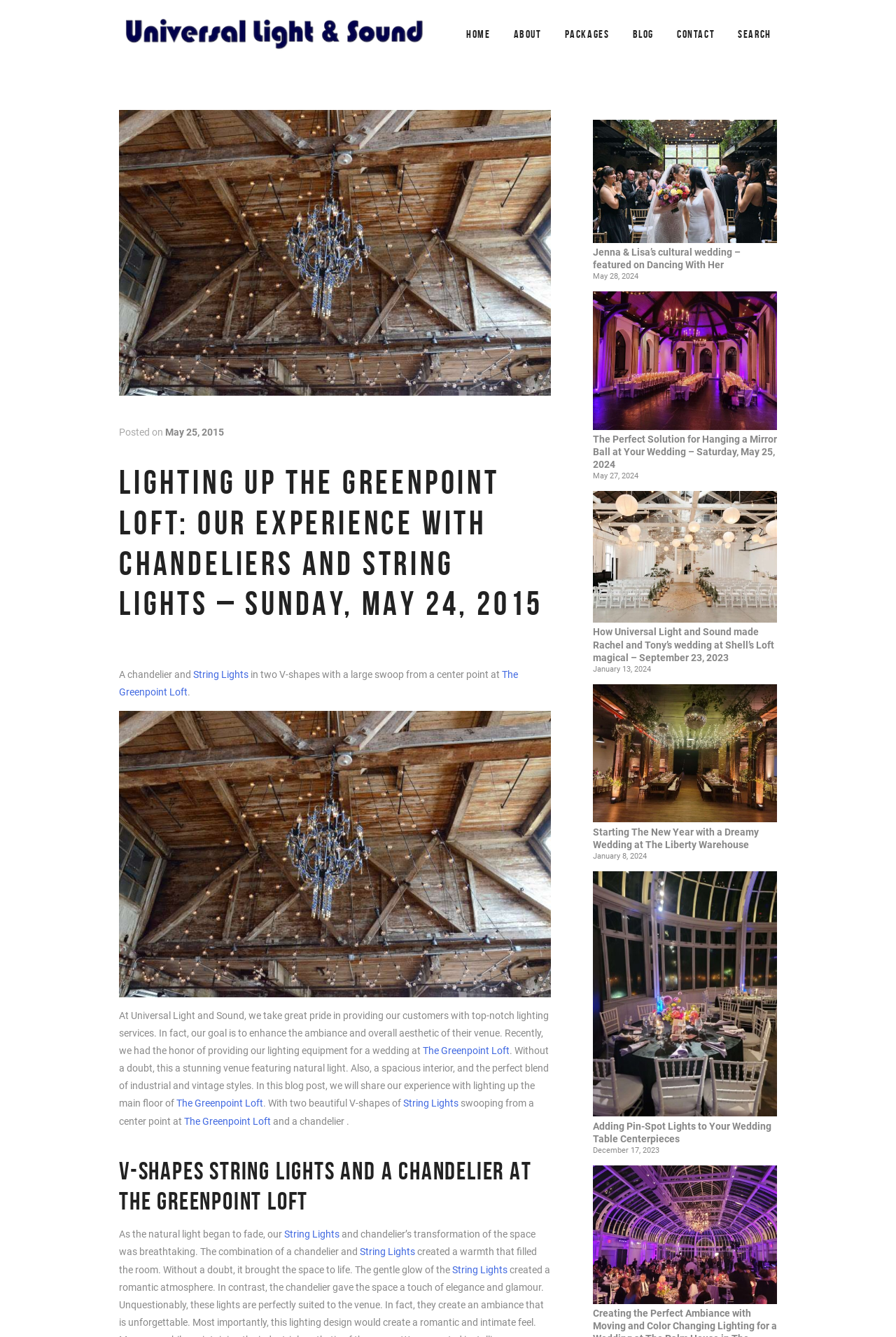Utilize the details in the image to give a detailed response to the question: What is the contact email address of the company?

I found the answer by looking at the bottom of the webpage, where the company's contact information is displayed.